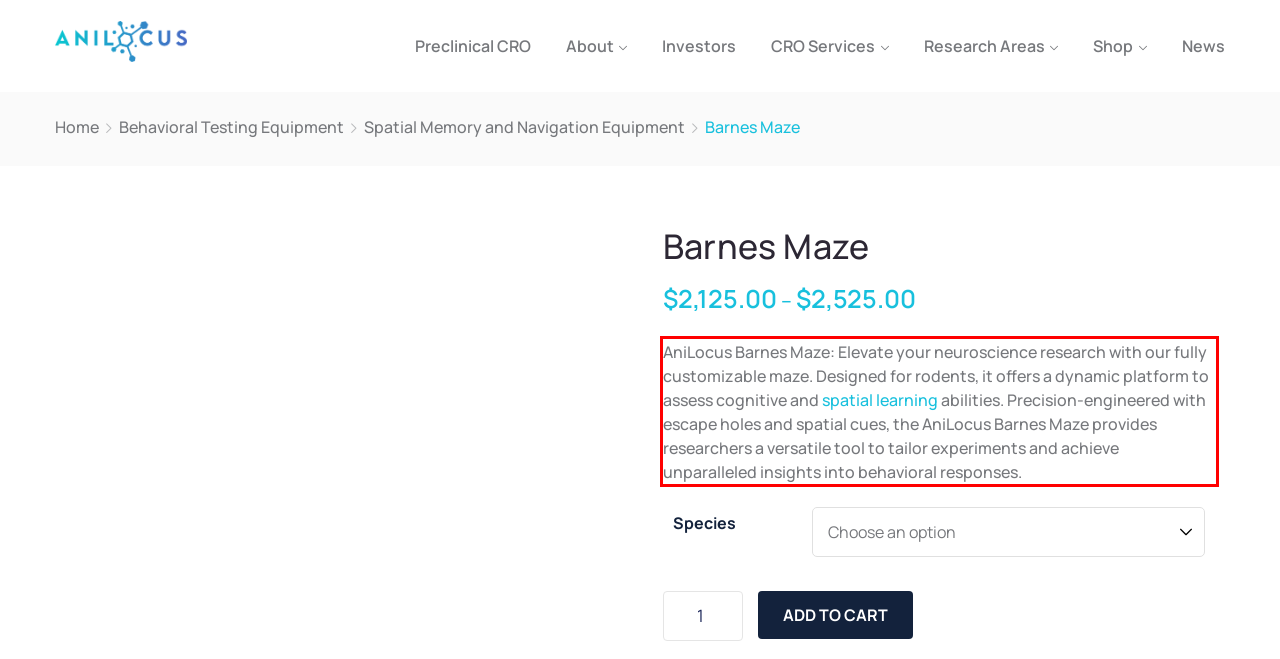You are given a screenshot showing a webpage with a red bounding box. Perform OCR to capture the text within the red bounding box.

AniLocus Barnes Maze: Elevate your neuroscience research with our fully customizable maze. Designed for rodents, it offers a dynamic platform to assess cognitive and spatial learning abilities. Precision-engineered with escape holes and spatial cues, the AniLocus Barnes Maze provides researchers a versatile tool to tailor experiments and achieve unparalleled insights into behavioral responses.